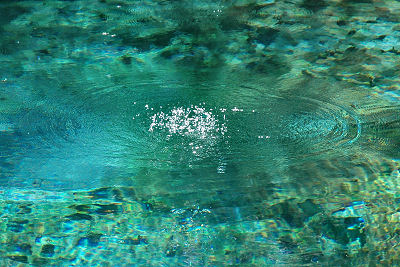Give a one-word or short phrase answer to this question: 
What is the atmosphere of the scene?

Serene